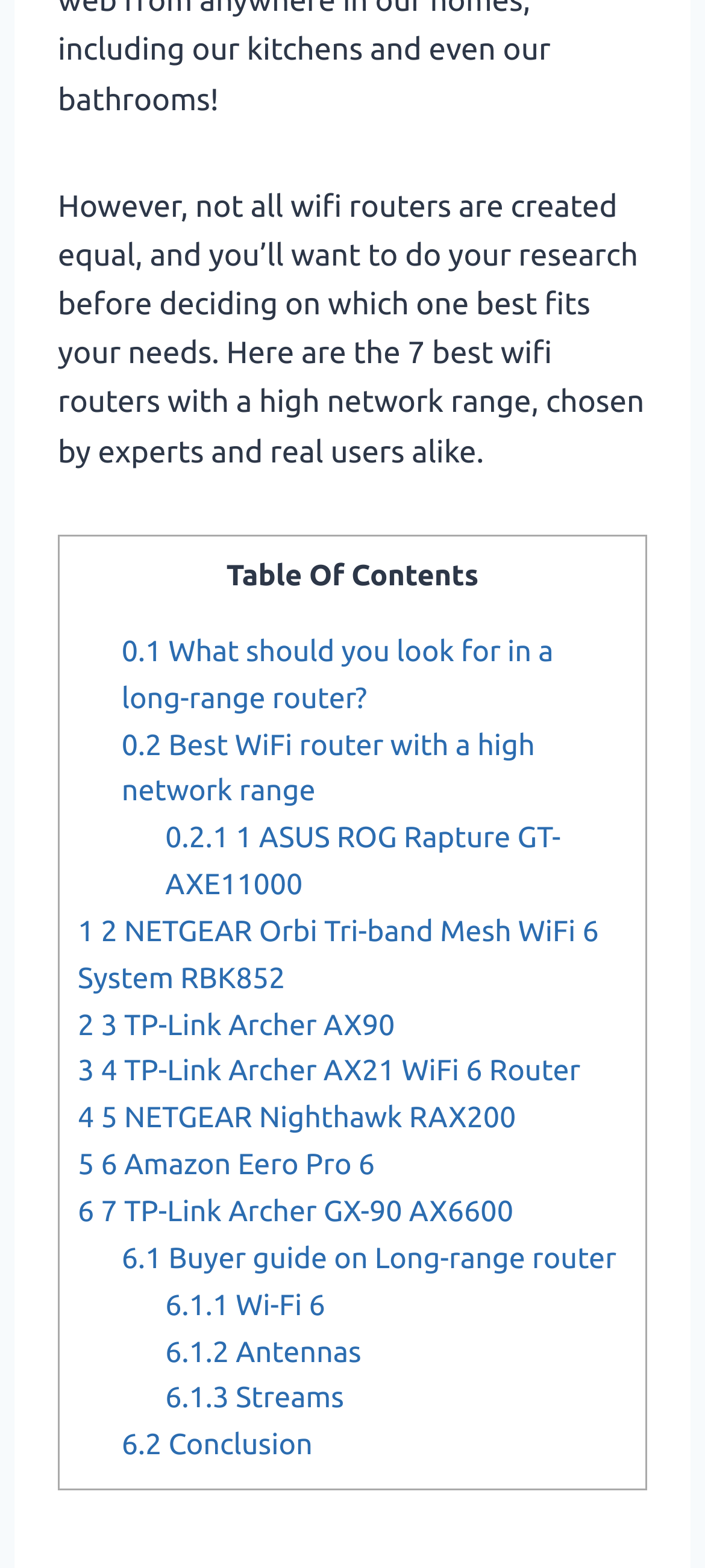Locate the bounding box coordinates of the element to click to perform the following action: 'Learn about Wi-Fi 6'. The coordinates should be given as four float values between 0 and 1, in the form of [left, top, right, bottom].

[0.234, 0.822, 0.461, 0.843]